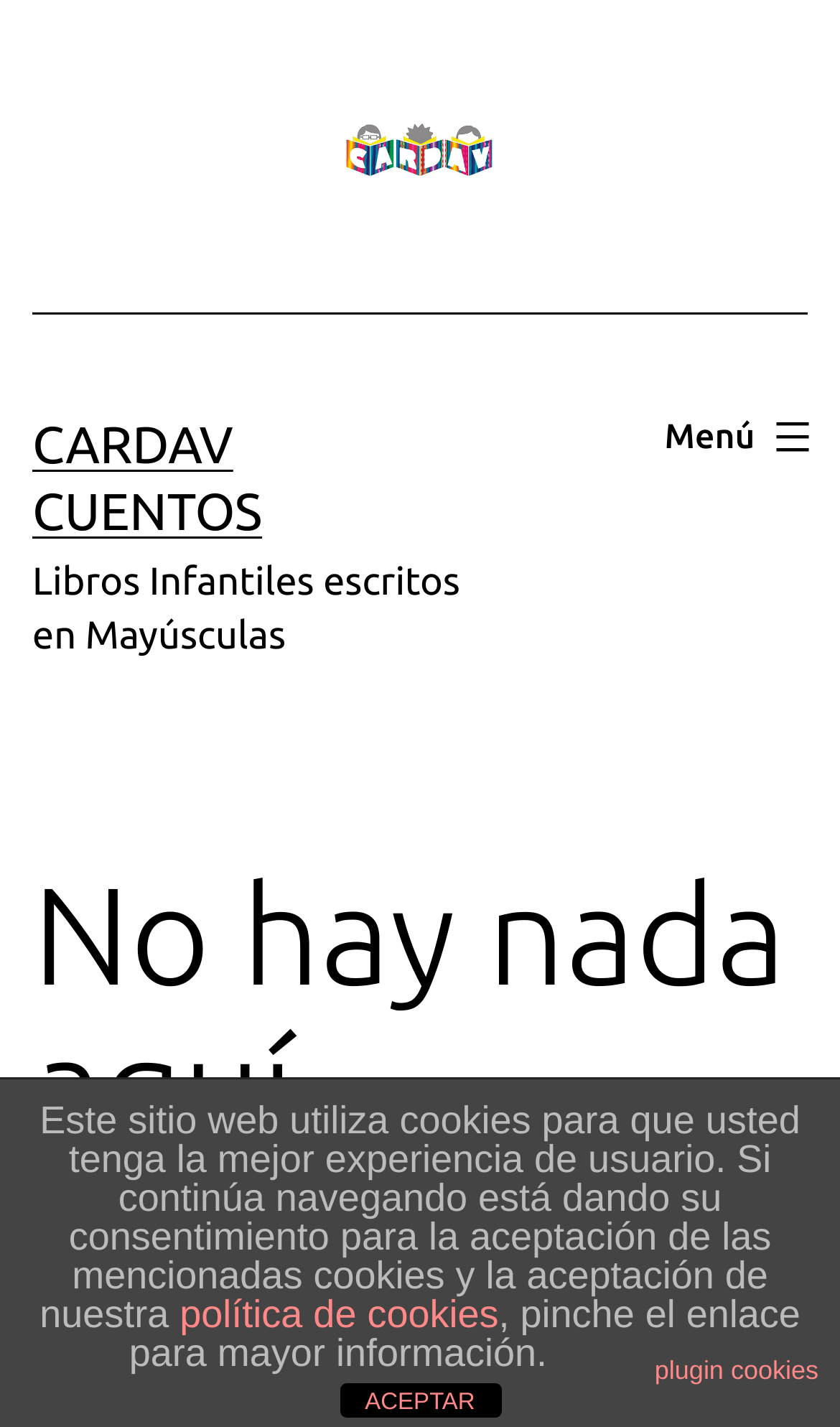What is the current page about?
Refer to the screenshot and deliver a thorough answer to the question presented.

The current page is about nothing being found, as indicated by the heading 'No hay nada aquí' which translates to 'There is nothing here'.